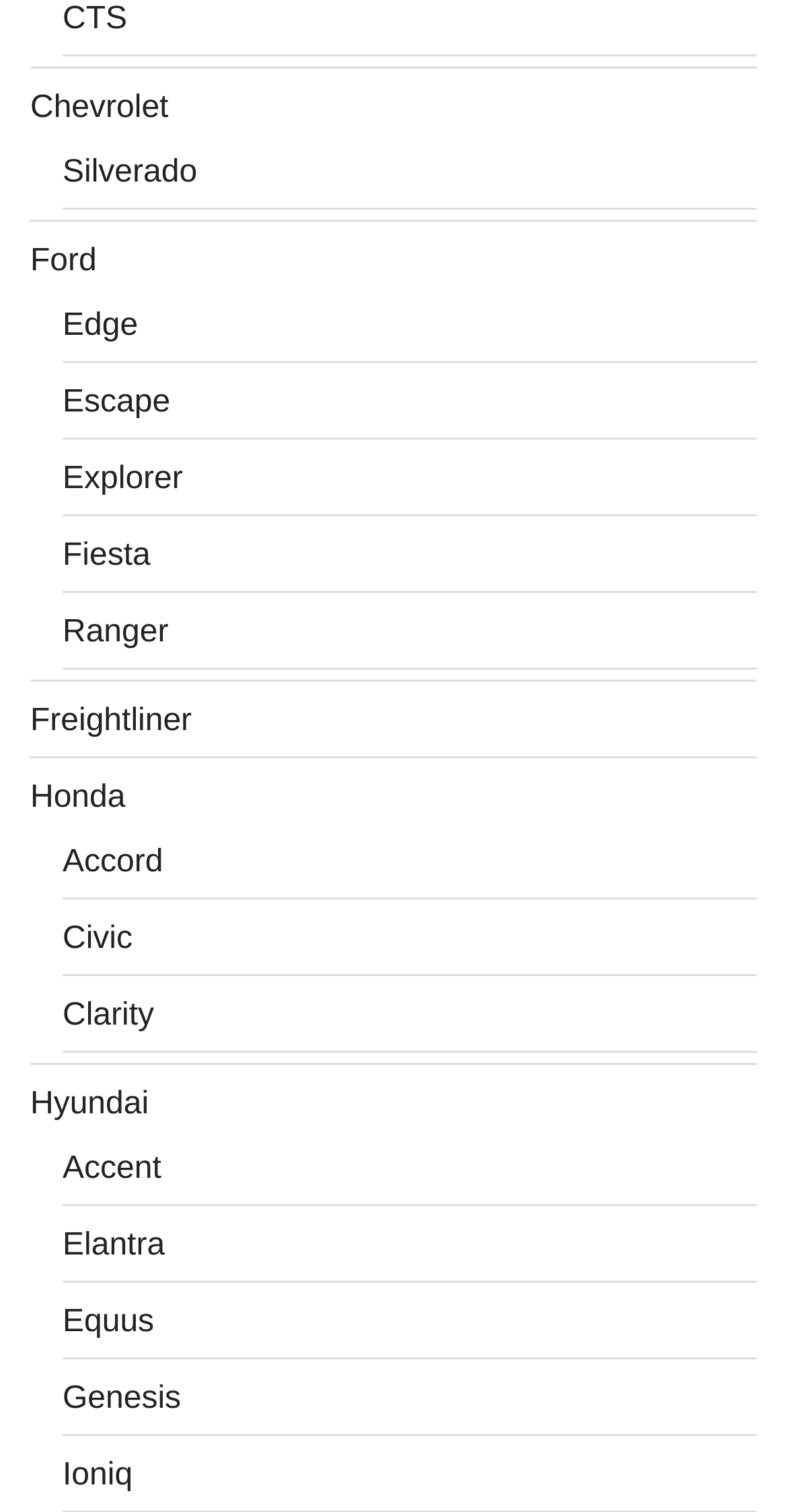Find the bounding box coordinates for the element that must be clicked to complete the instruction: "View Silverado". The coordinates should be four float numbers between 0 and 1, indicated as [left, top, right, bottom].

[0.079, 0.103, 0.251, 0.126]